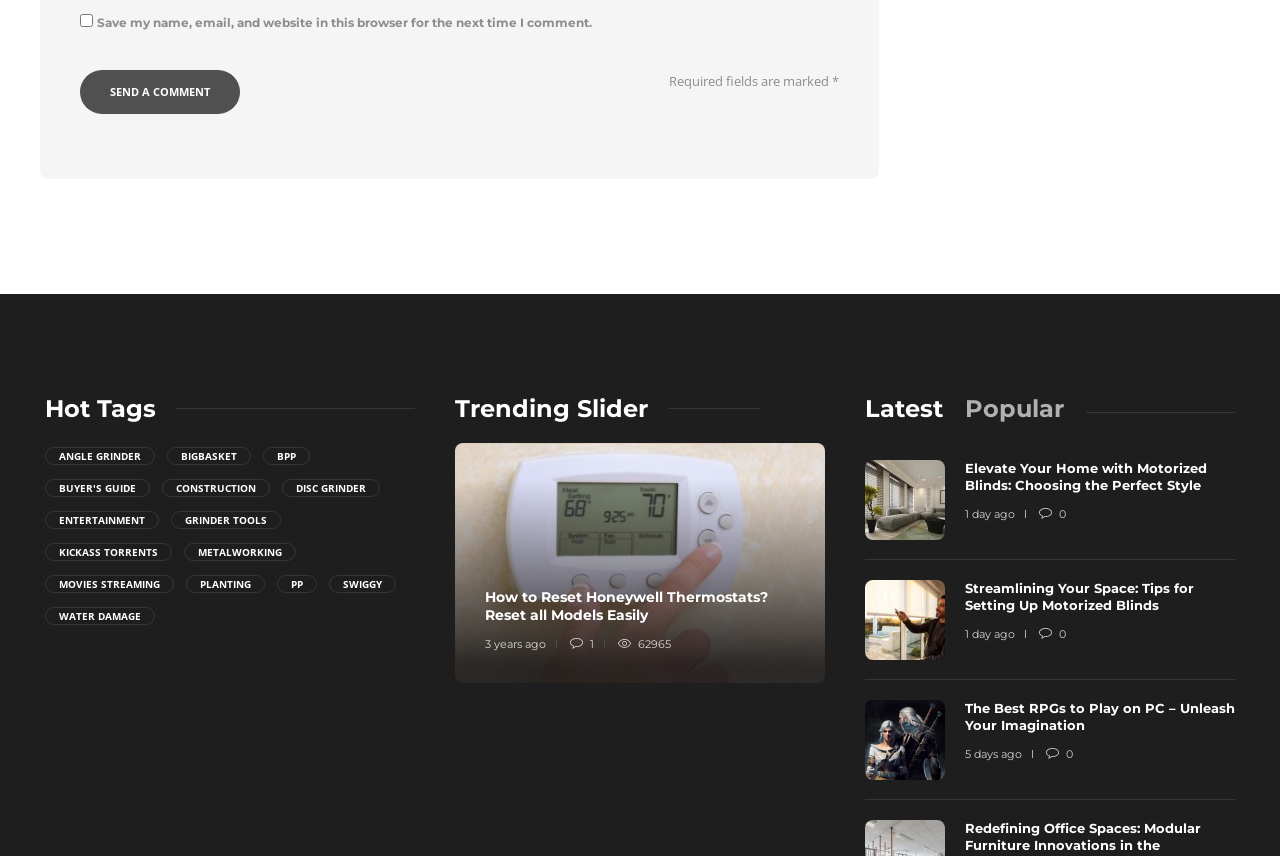What is the category of 'Angle Grinder'?
Using the information from the image, provide a comprehensive answer to the question.

The link 'Angle Grinder (4 items)' is located under the heading 'Hot Tags', which suggests that 'Angle Grinder' is a category or tag that is currently popular or trending.